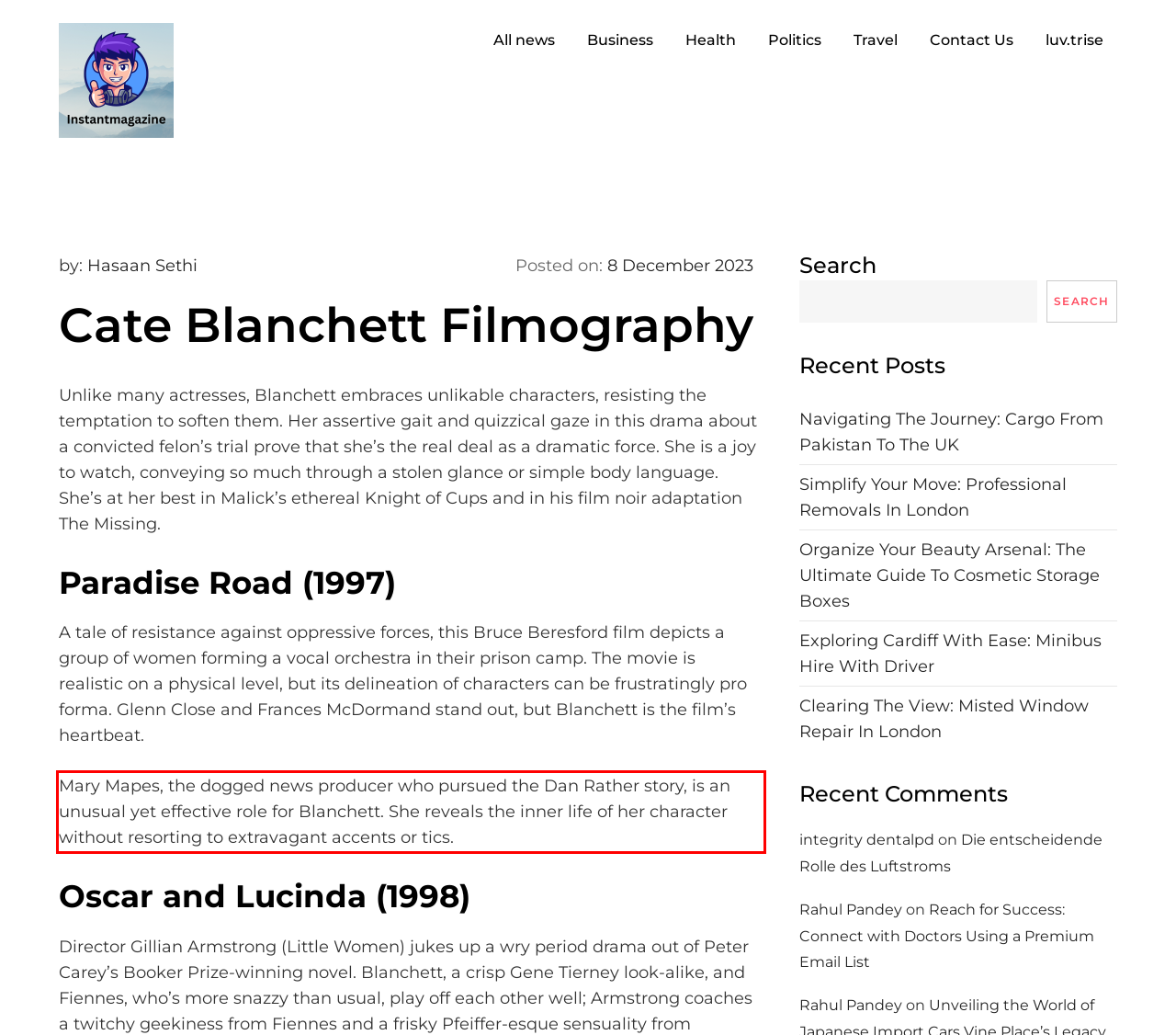Please perform OCR on the UI element surrounded by the red bounding box in the given webpage screenshot and extract its text content.

Mary Mapes, the dogged news producer who pursued the Dan Rather story, is an unusual yet effective role for Blanchett. She reveals the inner life of her character without resorting to extravagant accents or tics.